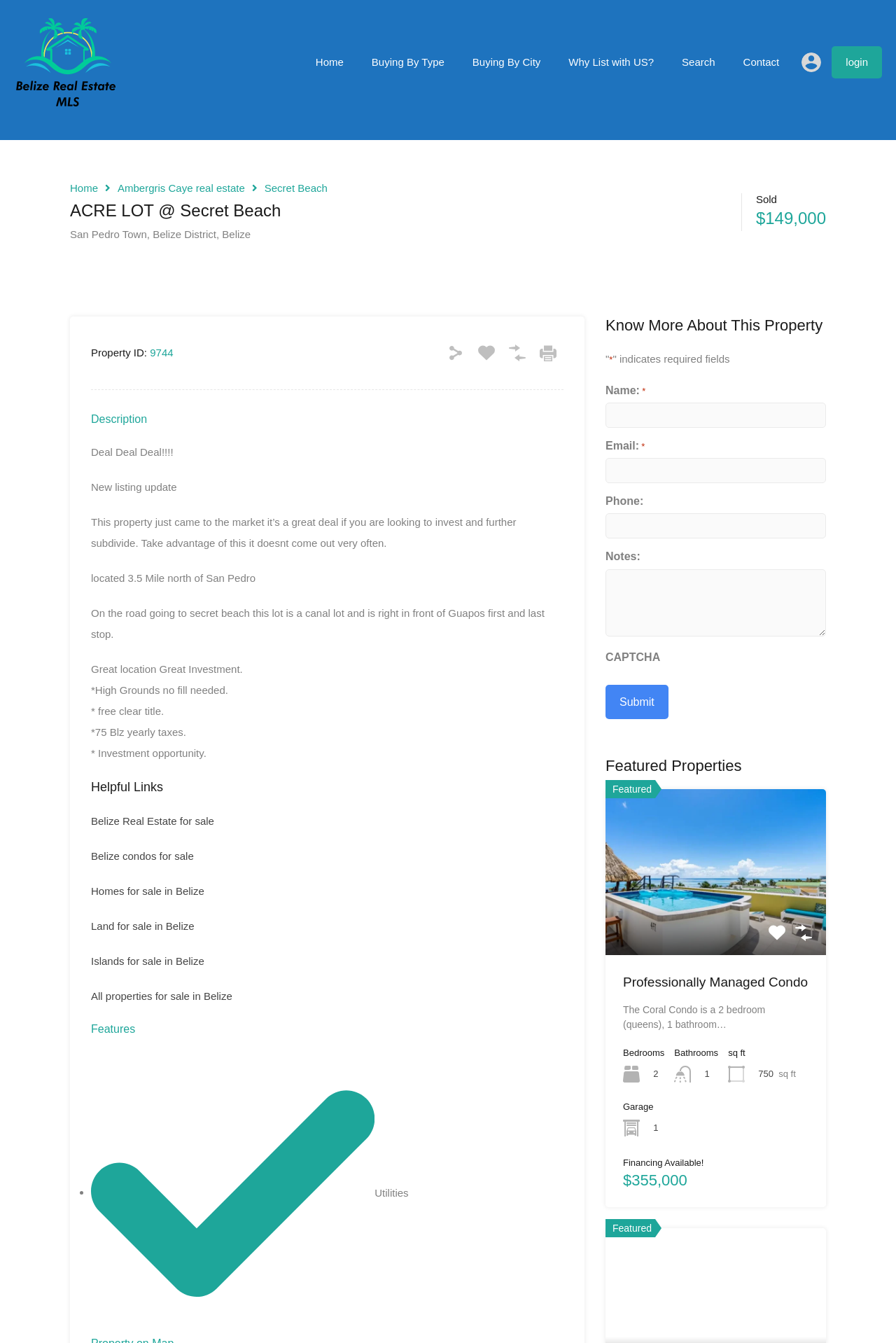Please find the bounding box coordinates of the element's region to be clicked to carry out this instruction: "Login to the system".

[0.928, 0.021, 0.984, 0.045]